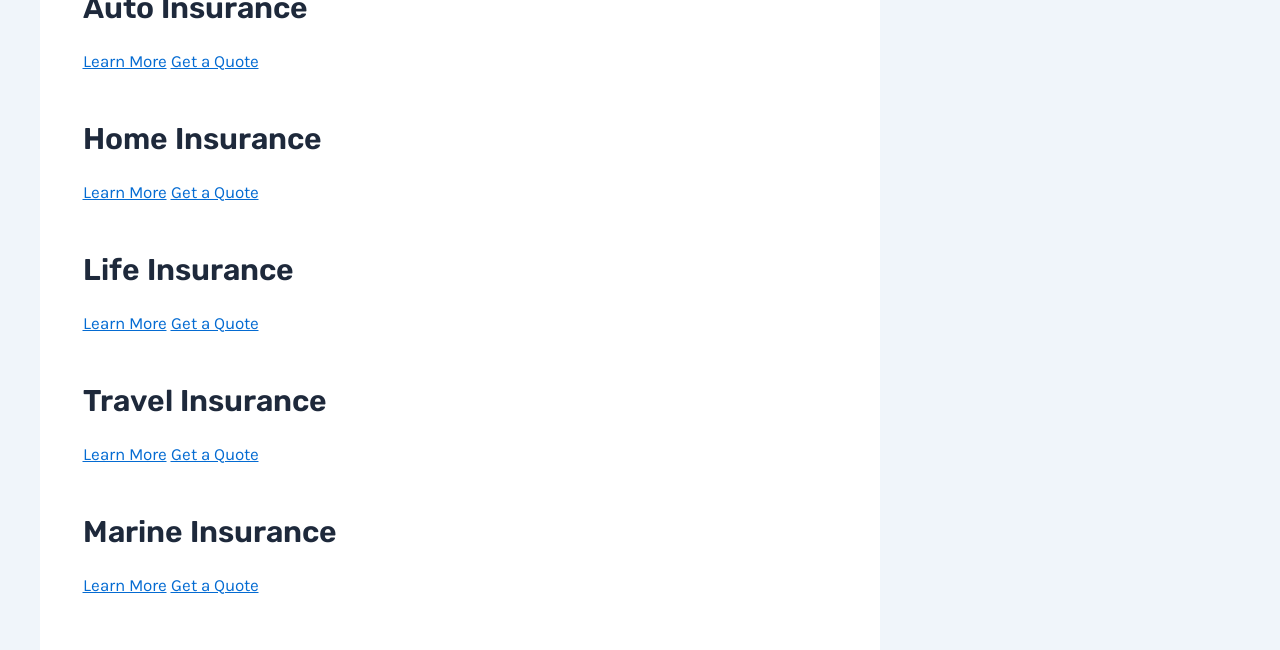Show me the bounding box coordinates of the clickable region to achieve the task as per the instruction: "Learn more about marine insurance".

[0.064, 0.885, 0.13, 0.916]